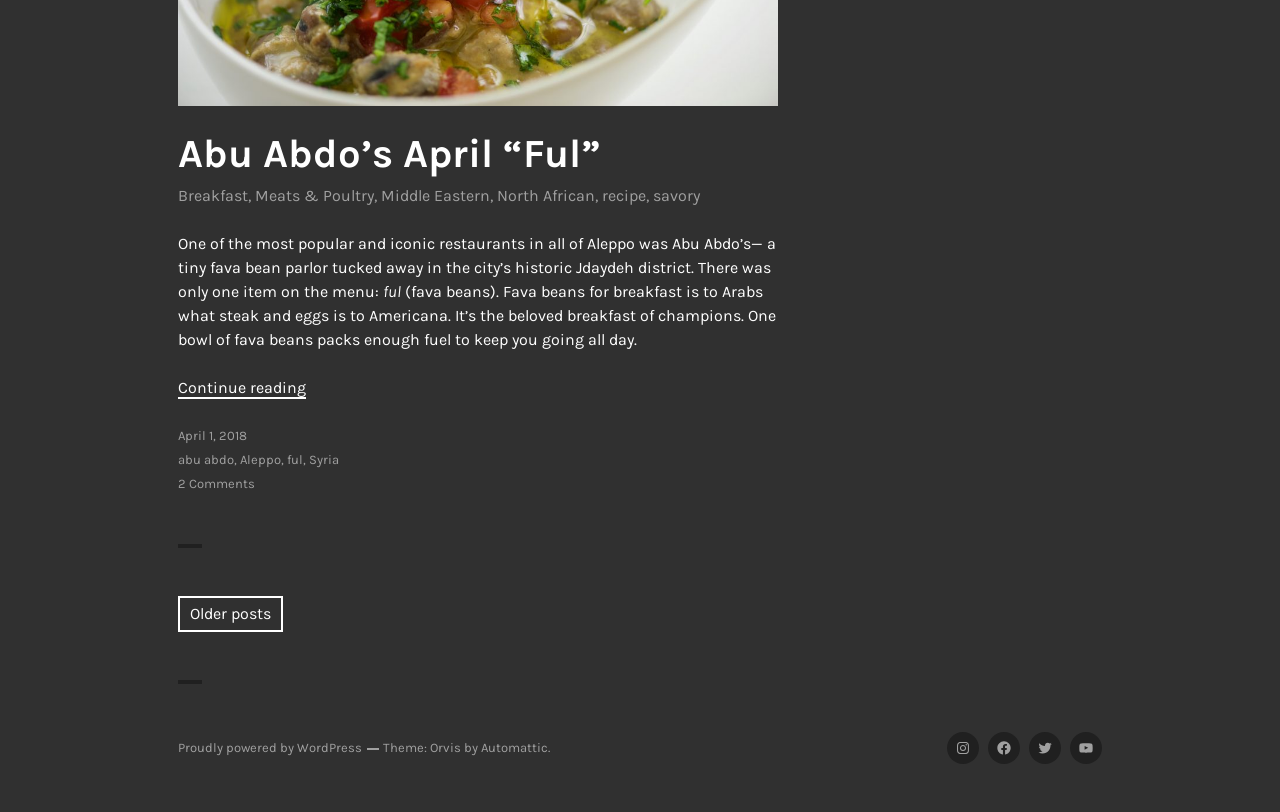Please mark the bounding box coordinates of the area that should be clicked to carry out the instruction: "Read more about Abu Abdo’s April “Ful”".

[0.139, 0.466, 0.239, 0.489]